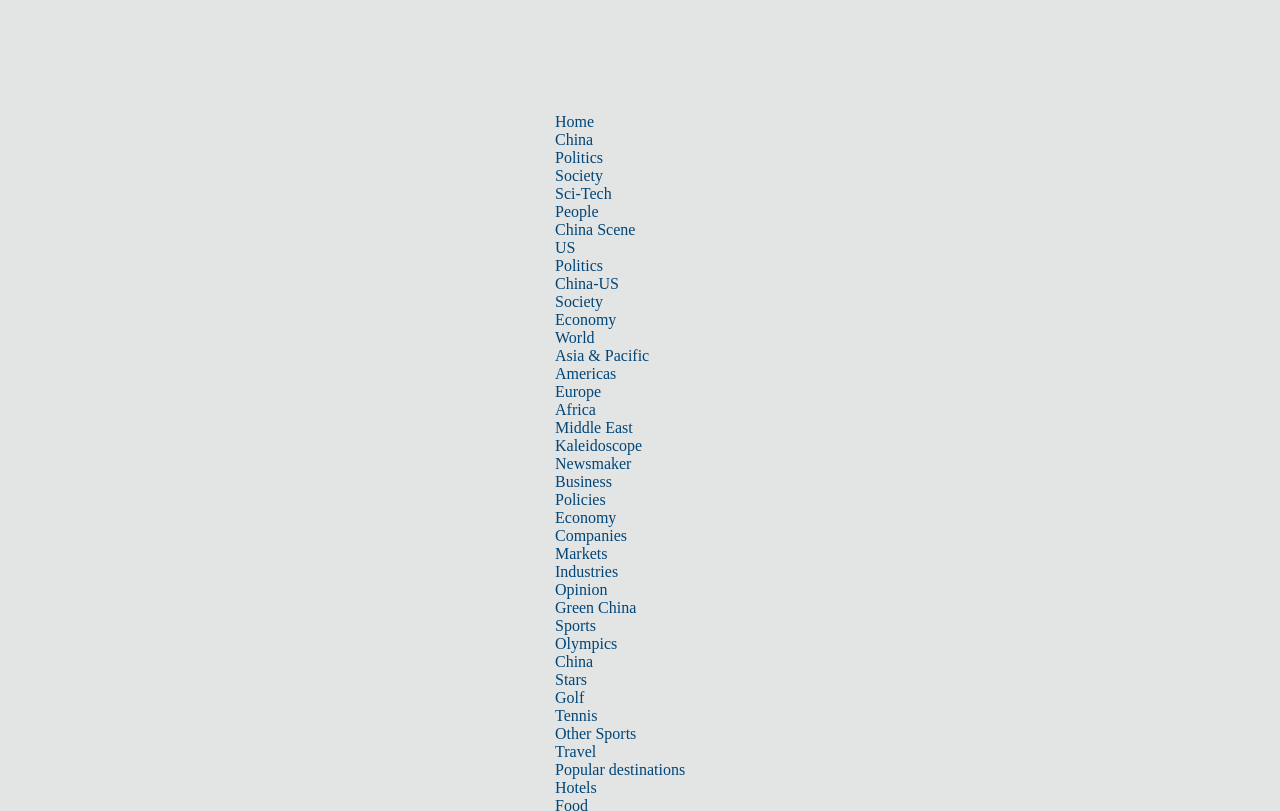Determine the bounding box for the described UI element: "Asia & Pacific".

[0.434, 0.428, 0.507, 0.449]